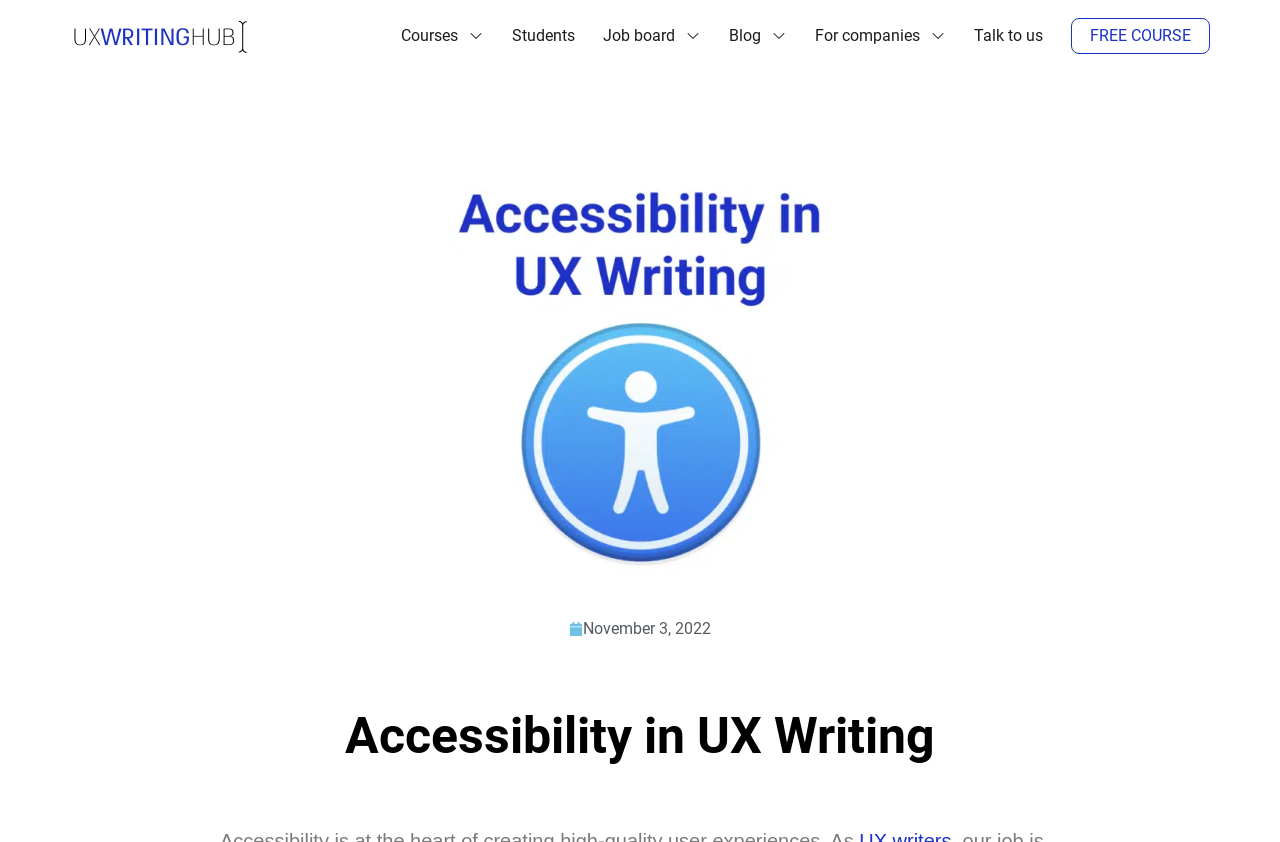Based on the element description: "FREE COURSE", identify the UI element and provide its bounding box coordinates. Use four float numbers between 0 and 1, [left, top, right, bottom].

[0.837, 0.021, 0.945, 0.064]